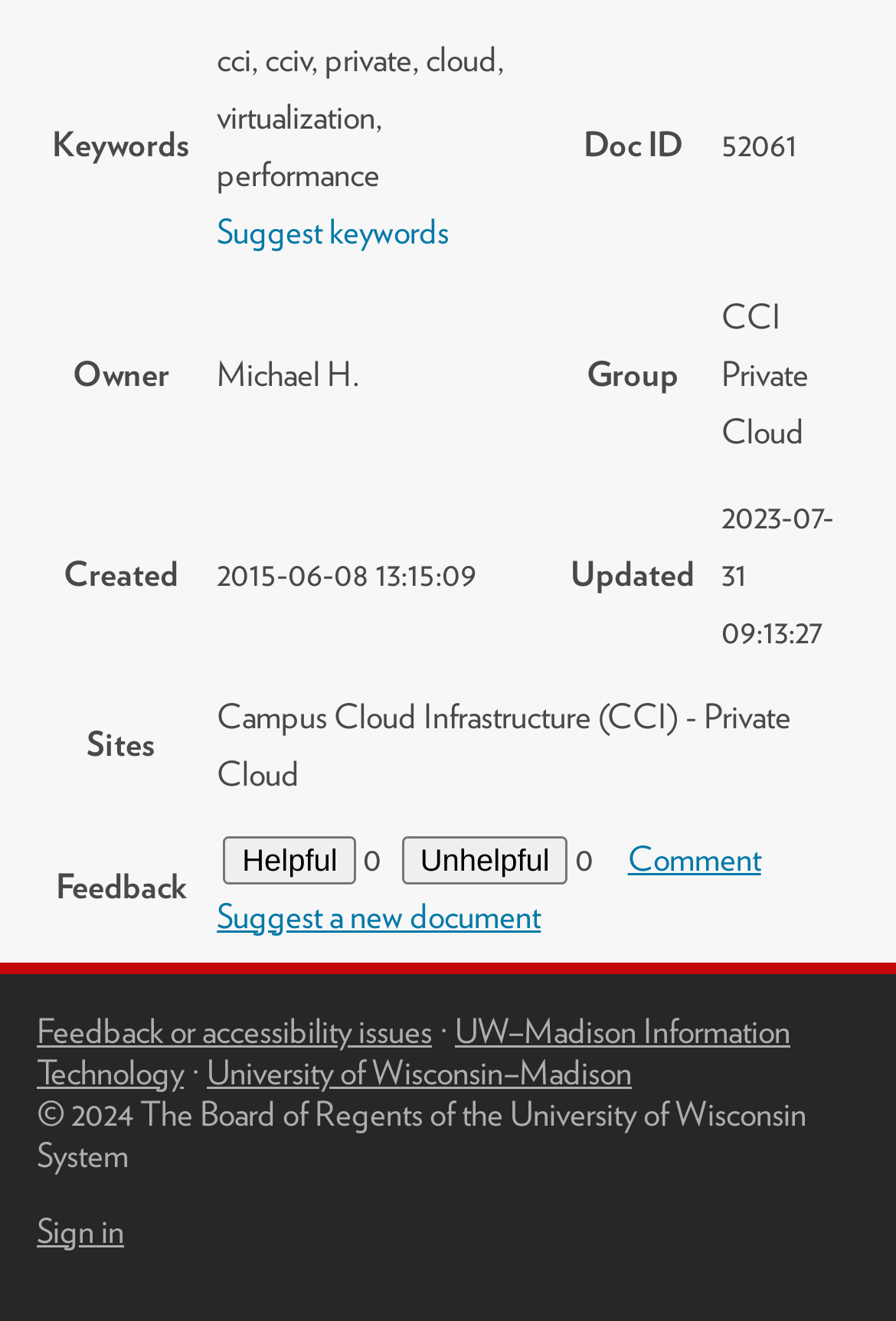Provide the bounding box for the UI element matching this description: "University of Wisconsin–Madison".

[0.231, 0.796, 0.705, 0.827]